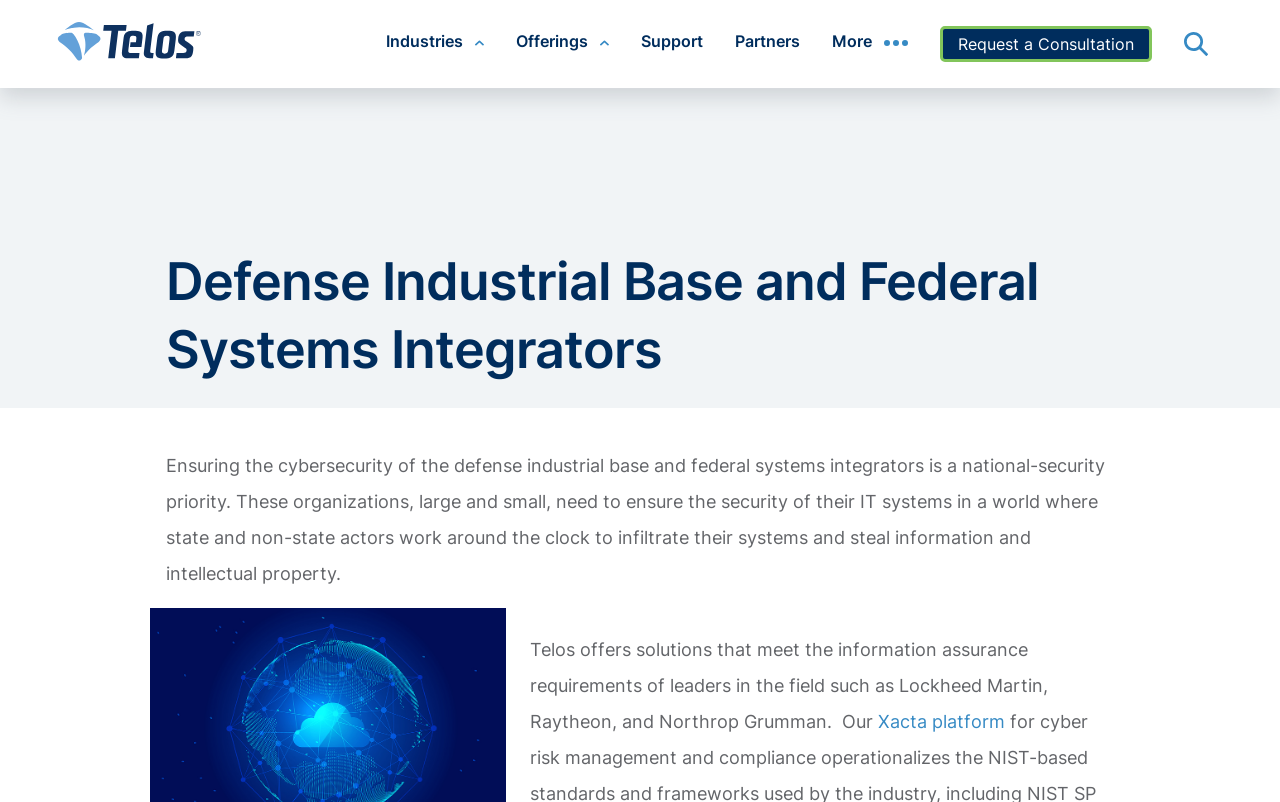Locate the bounding box coordinates of the element that should be clicked to fulfill the instruction: "Click the Request a Consultation link".

[0.734, 0.032, 0.9, 0.077]